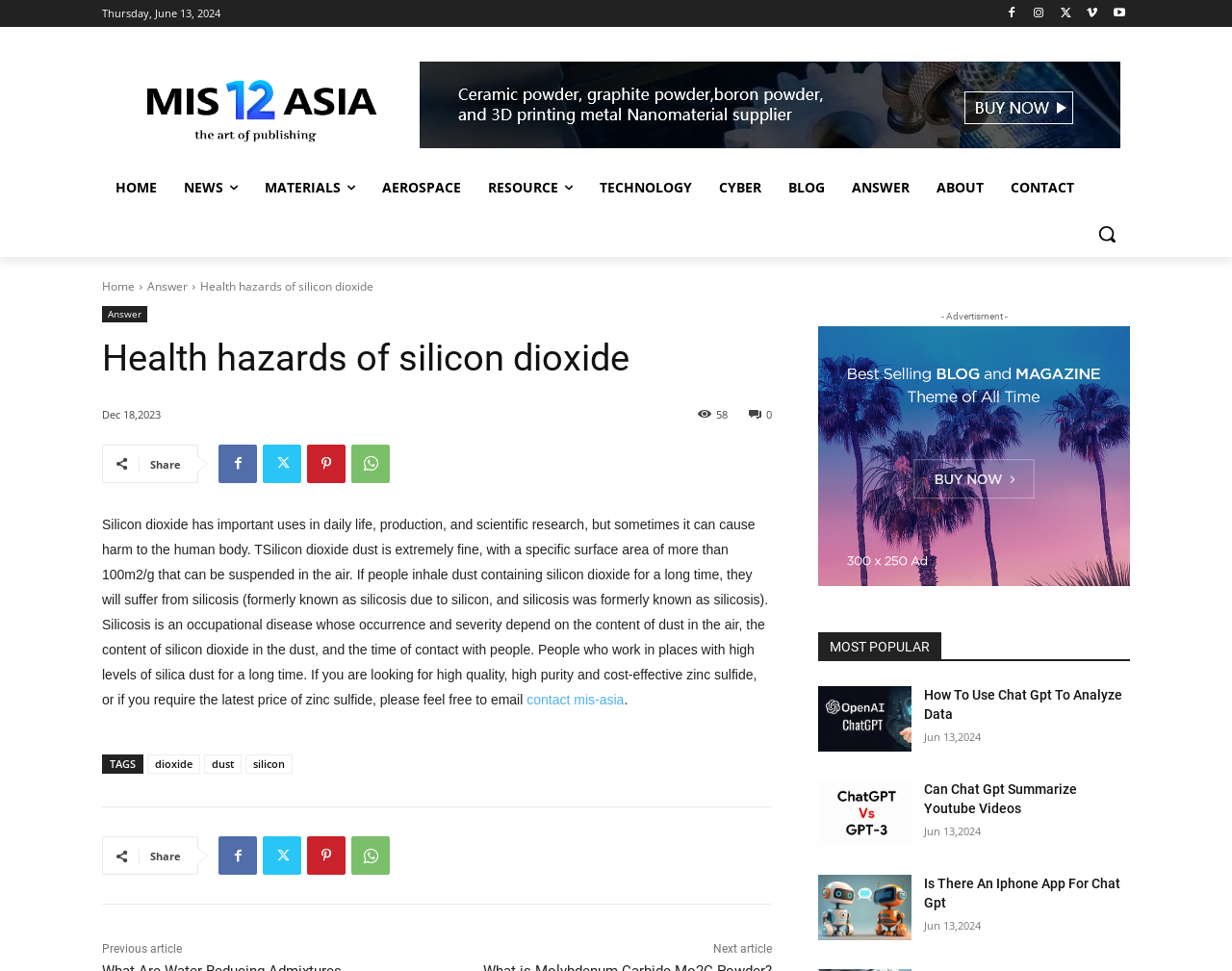Please locate the bounding box coordinates of the element that needs to be clicked to achieve the following instruction: "Click the 'HOME' link". The coordinates should be four float numbers between 0 and 1, i.e., [left, top, right, bottom].

[0.083, 0.169, 0.138, 0.217]